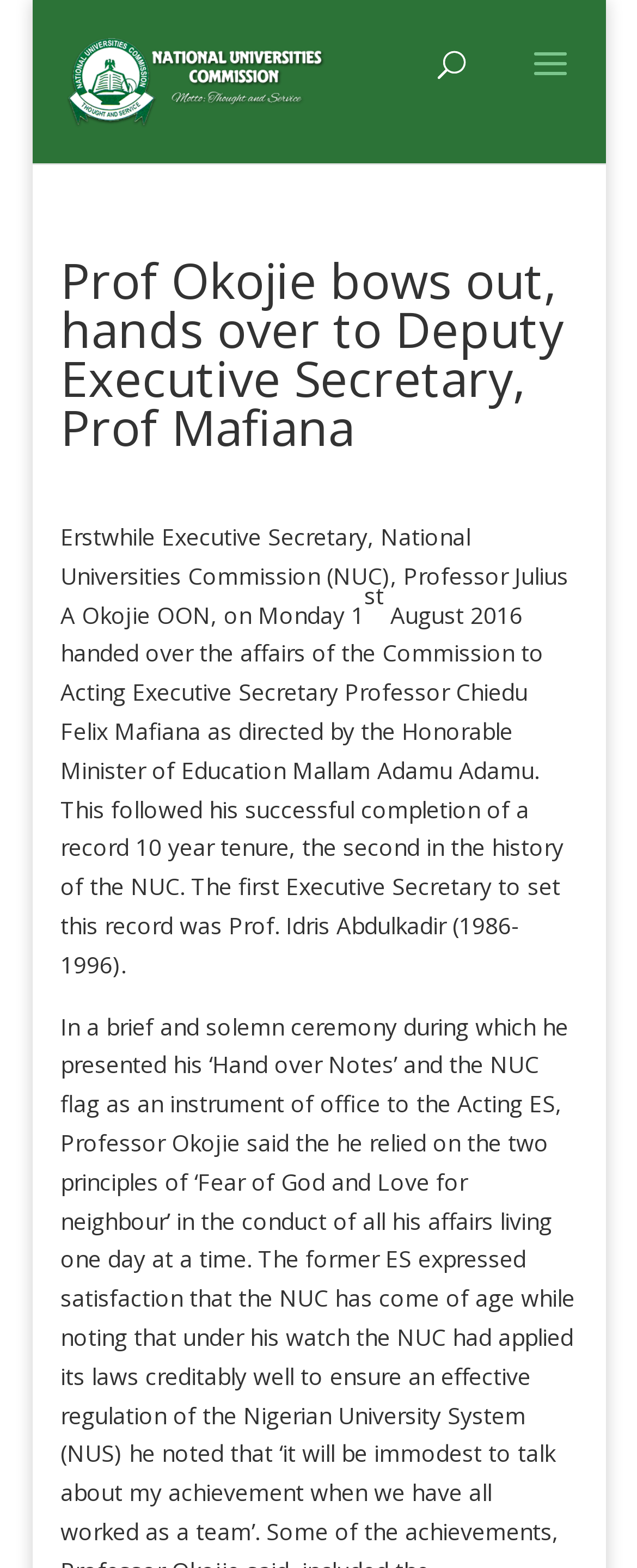Provide the bounding box coordinates of the UI element that matches the description: "name="s" placeholder="Search …" title="Search for:"".

[0.464, 0.0, 0.828, 0.104]